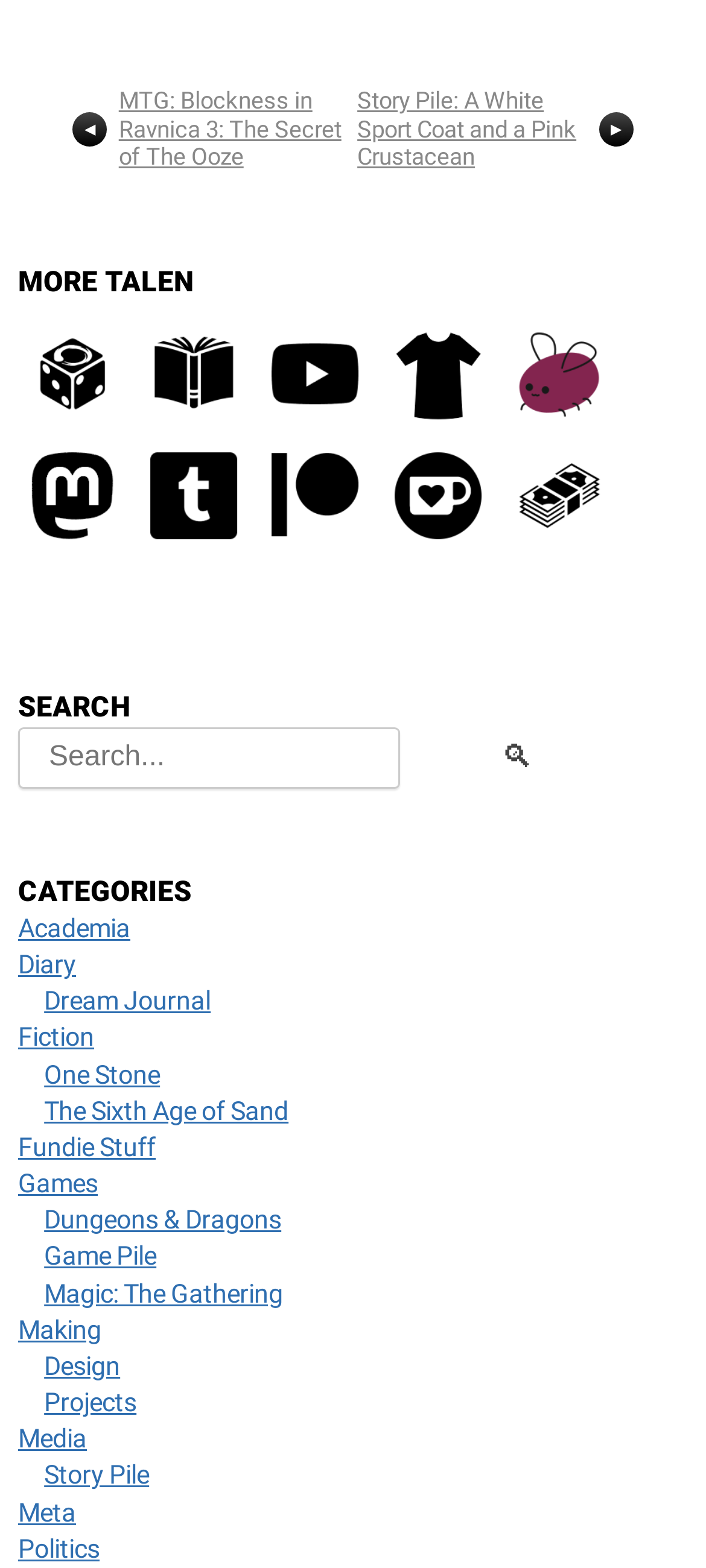Please identify the bounding box coordinates of the clickable region that I should interact with to perform the following instruction: "go to the Academia category". The coordinates should be expressed as four float numbers between 0 and 1, i.e., [left, top, right, bottom].

[0.026, 0.583, 0.185, 0.602]